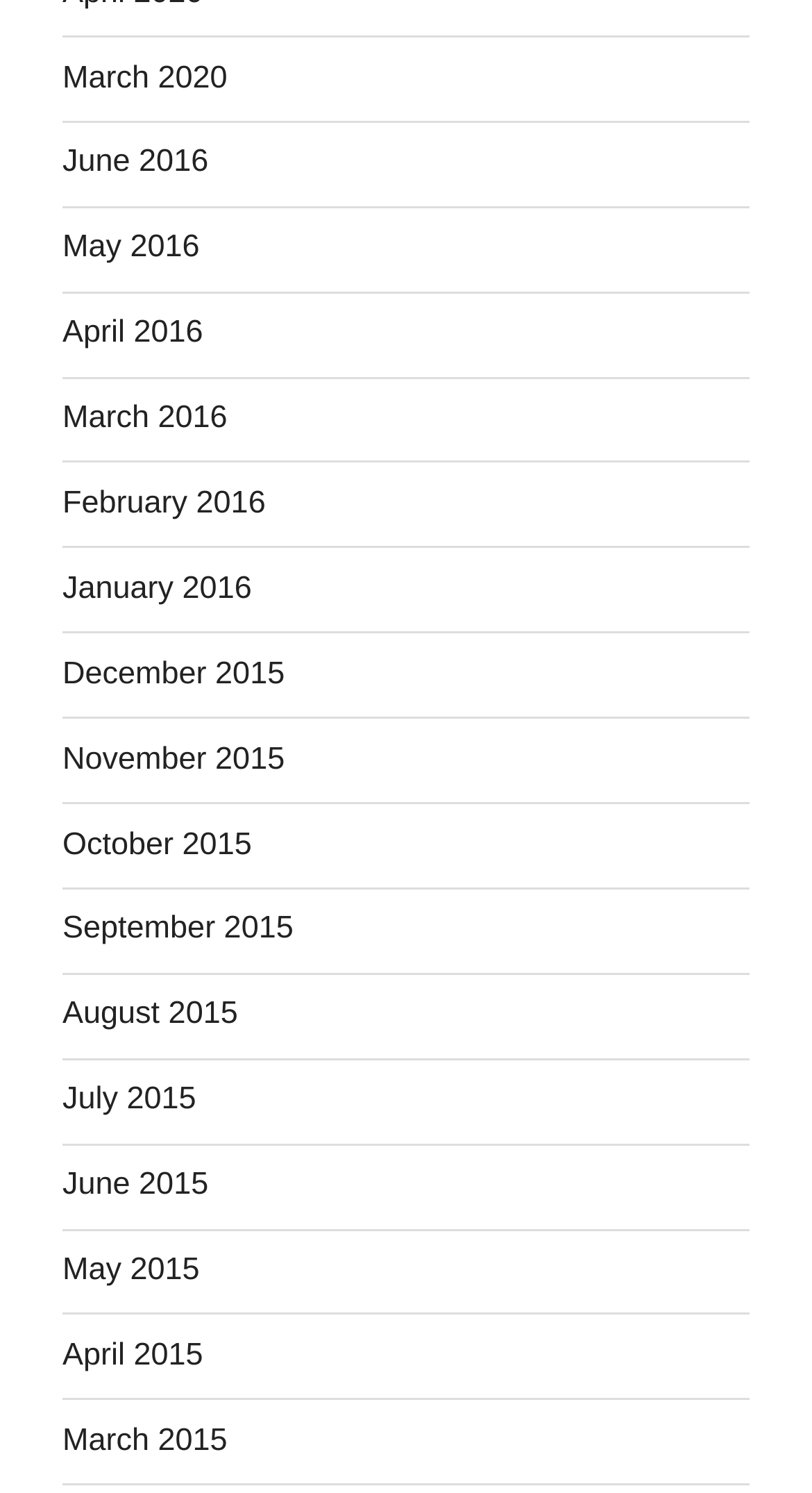Please give a one-word or short phrase response to the following question: 
What is the latest month listed?

March 2020